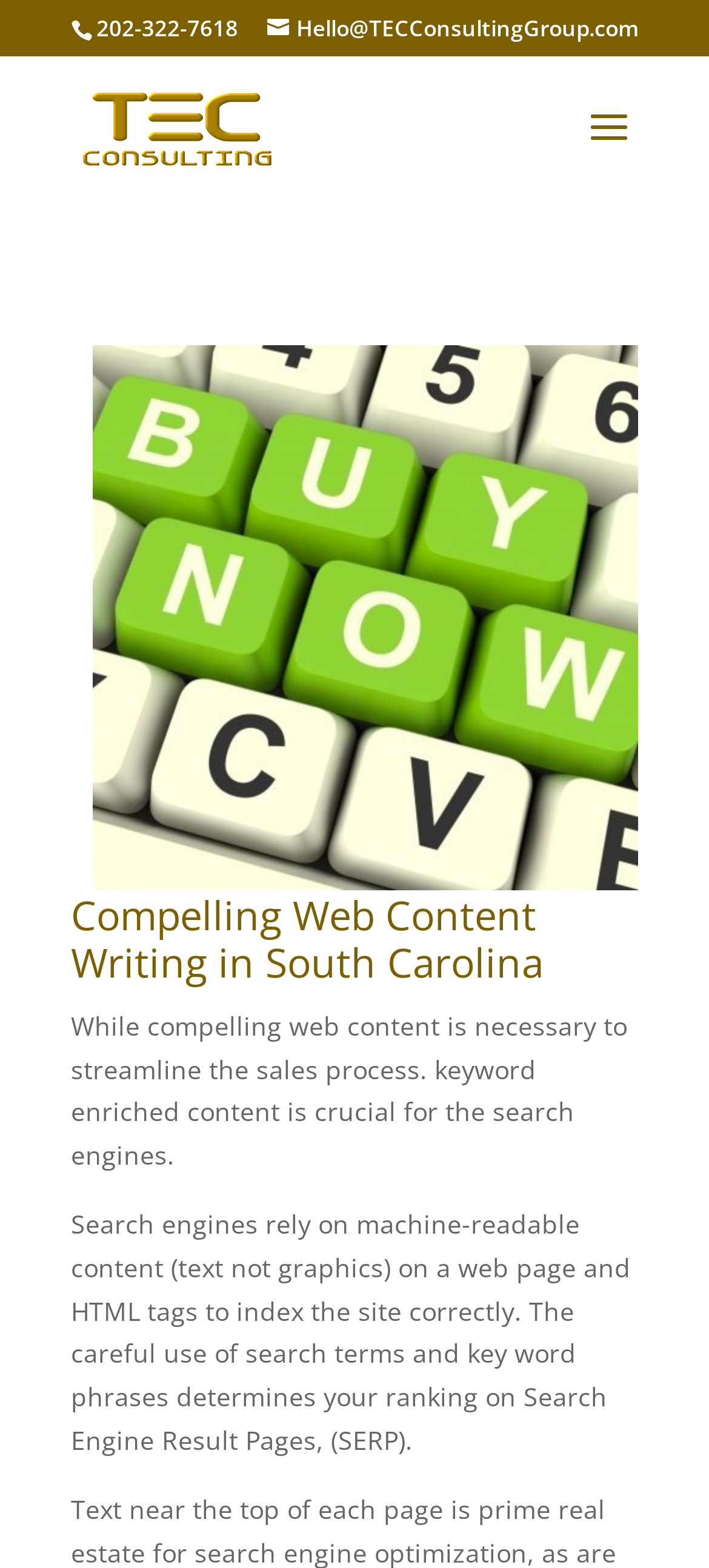What is the phone number to contact TEC Consulting LLC?
Answer the question with detailed information derived from the image.

I found the phone number by looking at the link element with the text '202-322-7618' which is located at the top of the webpage.